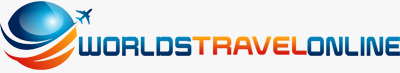What is the name of the platform? Based on the screenshot, please respond with a single word or phrase.

Worlds Travel Online